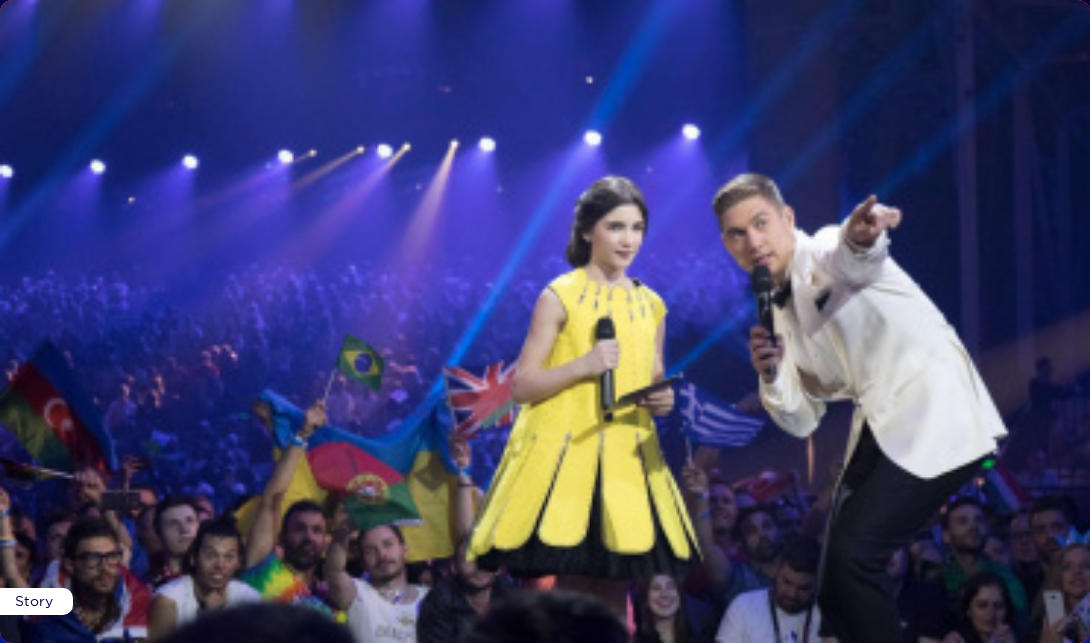Which countries' flags are visible in the crowd?
From the screenshot, provide a brief answer in one word or phrase.

Brazil and Portugal